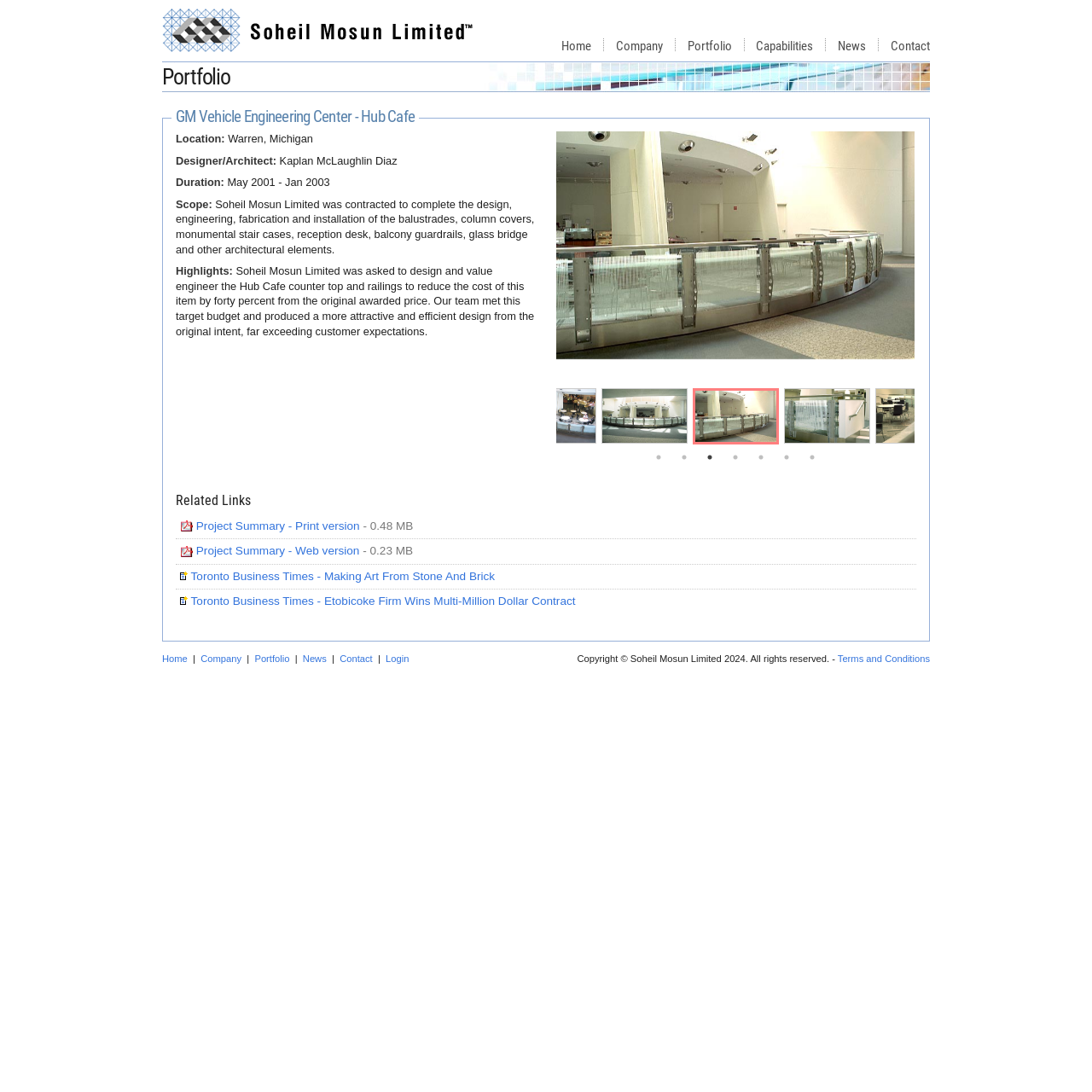Give a short answer to this question using one word or a phrase:
What is the file size of the Project Summary - Print version?

0.48 MB